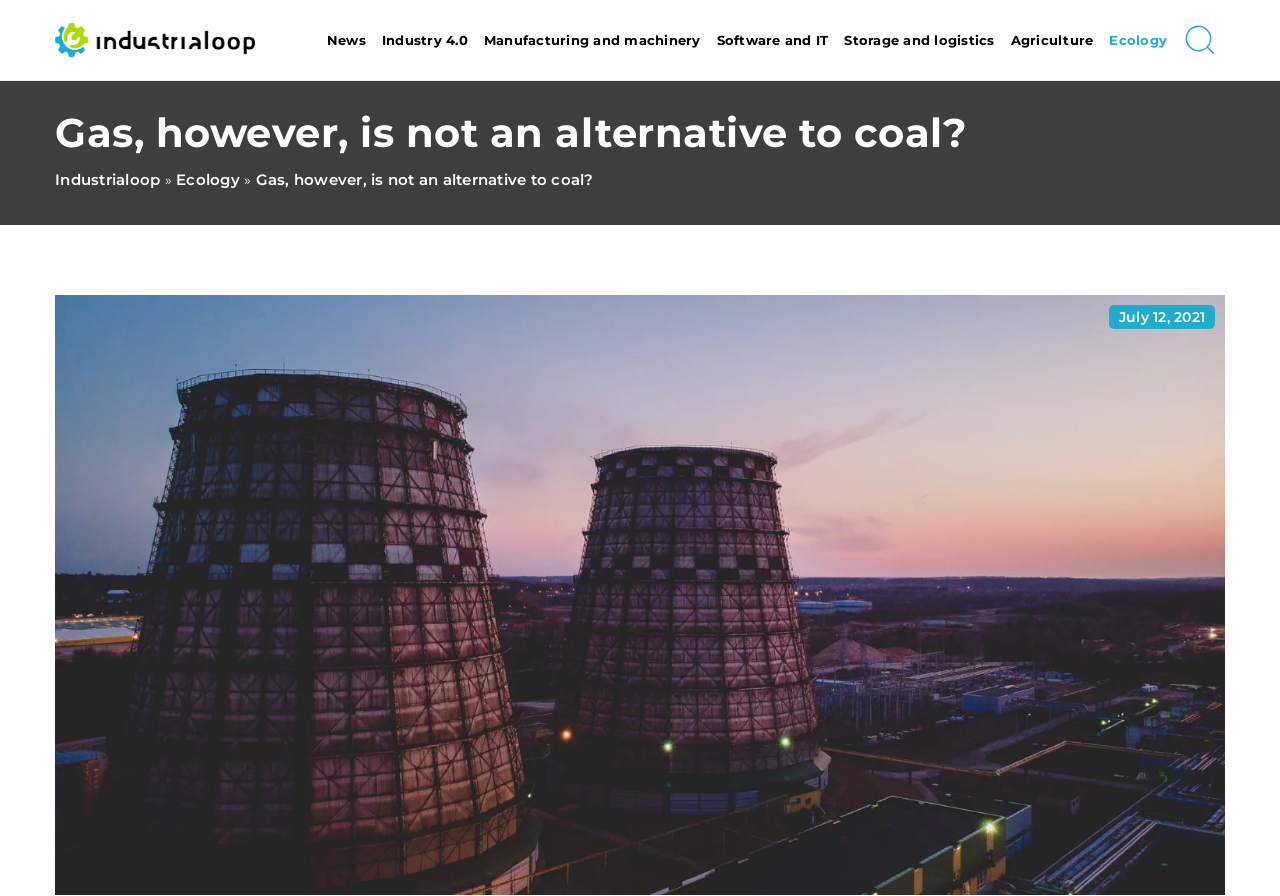What is the category of the article 'Gas, however, is not an alternative to coal?'?
Based on the image, respond with a single word or phrase.

Industry 4.0